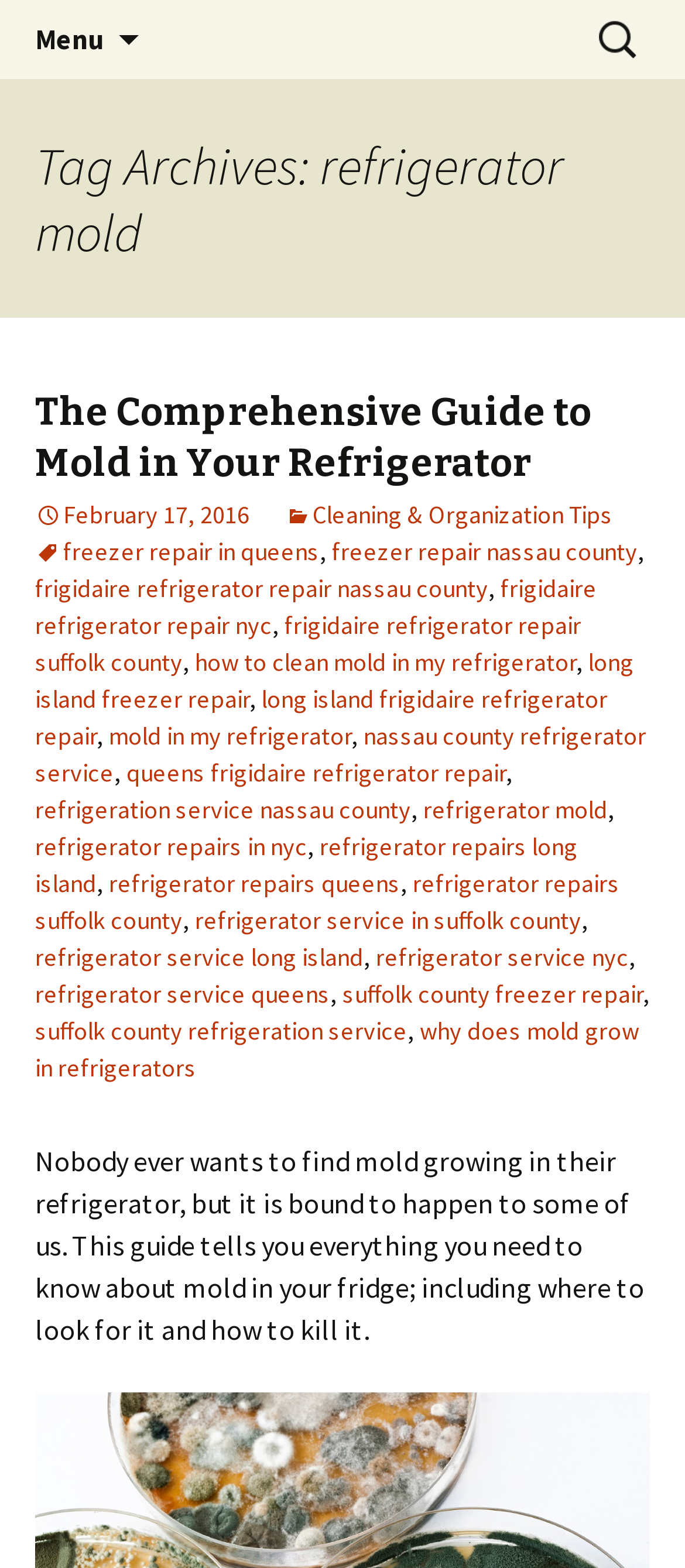Create a detailed description of the webpage's content and layout.

This webpage is about refrigerator mold archives. At the top left corner, there is a menu button labeled "Menu" with an icon. Next to it, there is a "Skip to content" link. On the top right corner, there is a search bar with a label "Search for:".

Below the search bar, there is a header section that spans the entire width of the page. It contains a heading "Tag Archives: refrigerator mold" in the center. 

Underneath the header section, there is a main content area that takes up most of the page. It starts with a heading "The Comprehensive Guide to Mold in Your Refrigerator" followed by a link to the same title. Below the heading, there are several links to related articles, including "Cleaning & Organization Tips", "freezer repair in queens", and many others. These links are arranged in a list format, with commas separating each link.

At the bottom of the main content area, there is a paragraph of text that provides a brief introduction to the topic of mold in refrigerators. It explains that mold growth in refrigerators is a common problem and that this guide will provide information on where to find mold and how to eliminate it.